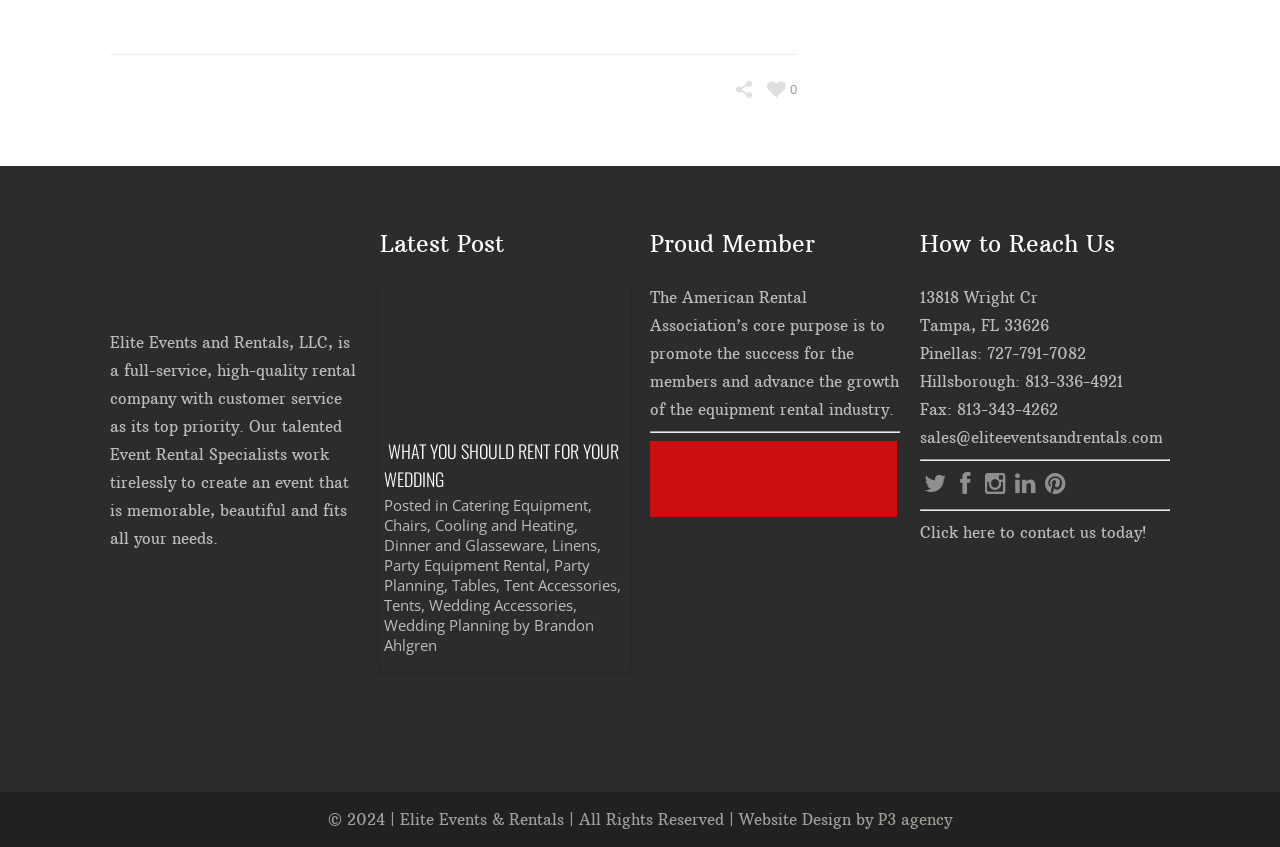Based on the element description Tents, identify the bounding box of the UI element in the given webpage screenshot. The coordinates should be in the format (top-left x, top-left y, bottom-right x, bottom-right y) and must be between 0 and 1.

[0.746, 0.678, 0.775, 0.702]